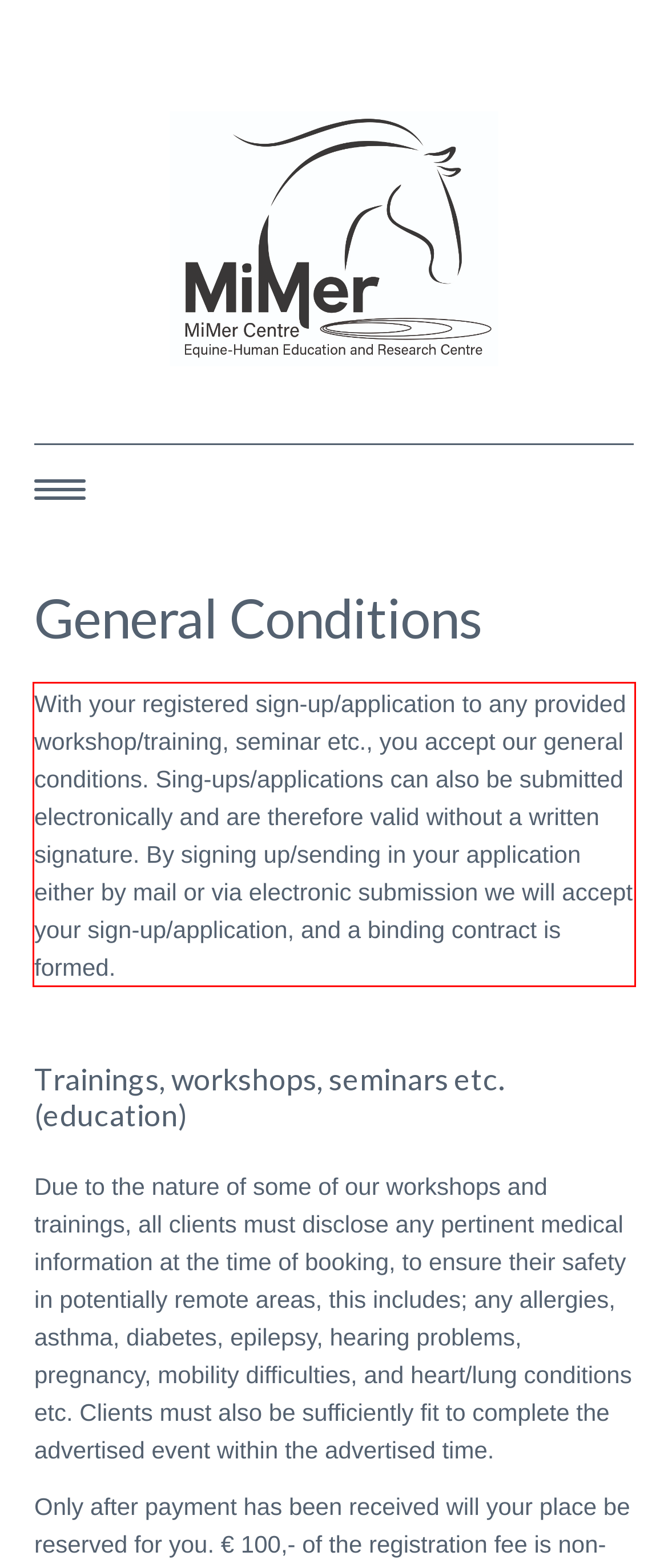Using the webpage screenshot, recognize and capture the text within the red bounding box.

With your registered sign-up/application to any provided workshop/training, seminar etc., you accept our general conditions. Sing-ups/applications can also be submitted electronically and are therefore valid without a written signature. By signing up/sending in your application either by mail or via electronic submission we will accept your sign-up/application, and a binding contract is formed.